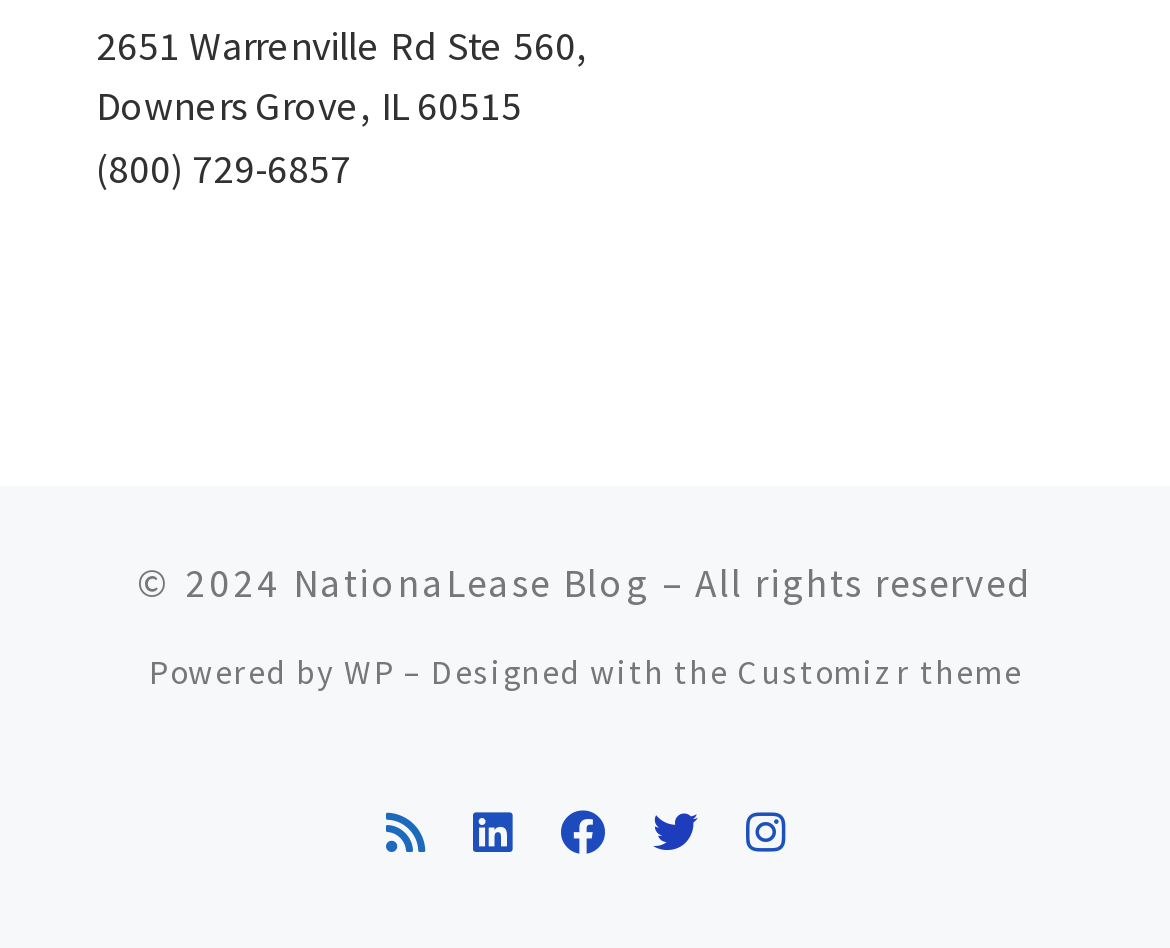Please find the bounding box coordinates of the section that needs to be clicked to achieve this instruction: "Learn more about Gaurav Tiwari".

None